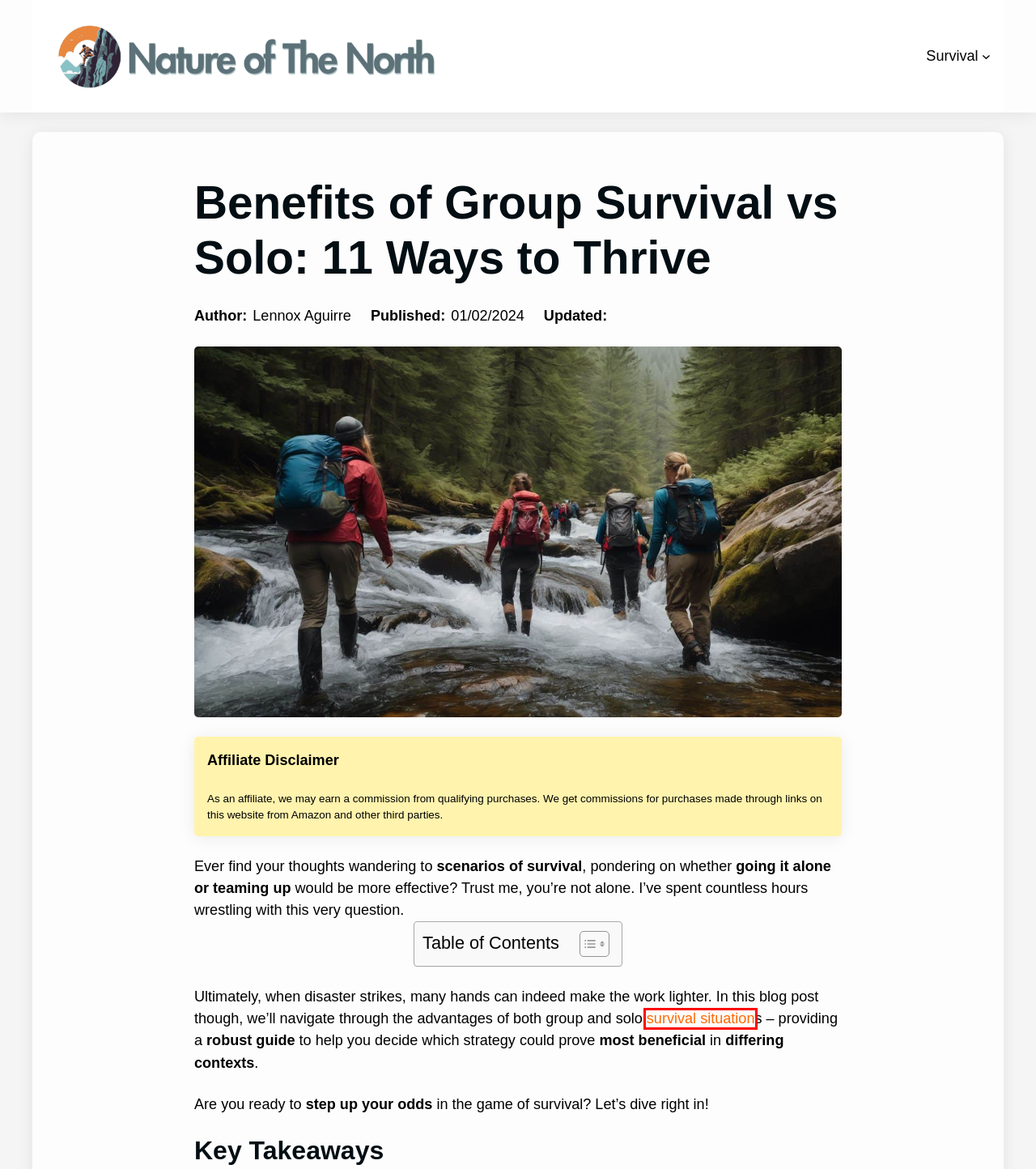You are provided with a screenshot of a webpage where a red rectangle bounding box surrounds an element. Choose the description that best matches the new webpage after clicking the element in the red bounding box. Here are the choices:
A. Natural Disaster Evacuation Plans: 5 Ways to Success - natureofthenorth.co
B. Terms of Use - natureofthenorth.co
C. Privacy Policy - natureofthenorth.co
D. Surviving Natural Disasters: 7 Ways to Dominate - natureofthenorth.co
E. Disclaimer - natureofthenorth.co
F. natureofthenorth.co - Master the Wild, Conquer the Unknown.
G. How an Unfair Division of Labor Hurts Your Relationship
H. Survival - natureofthenorth.co

A